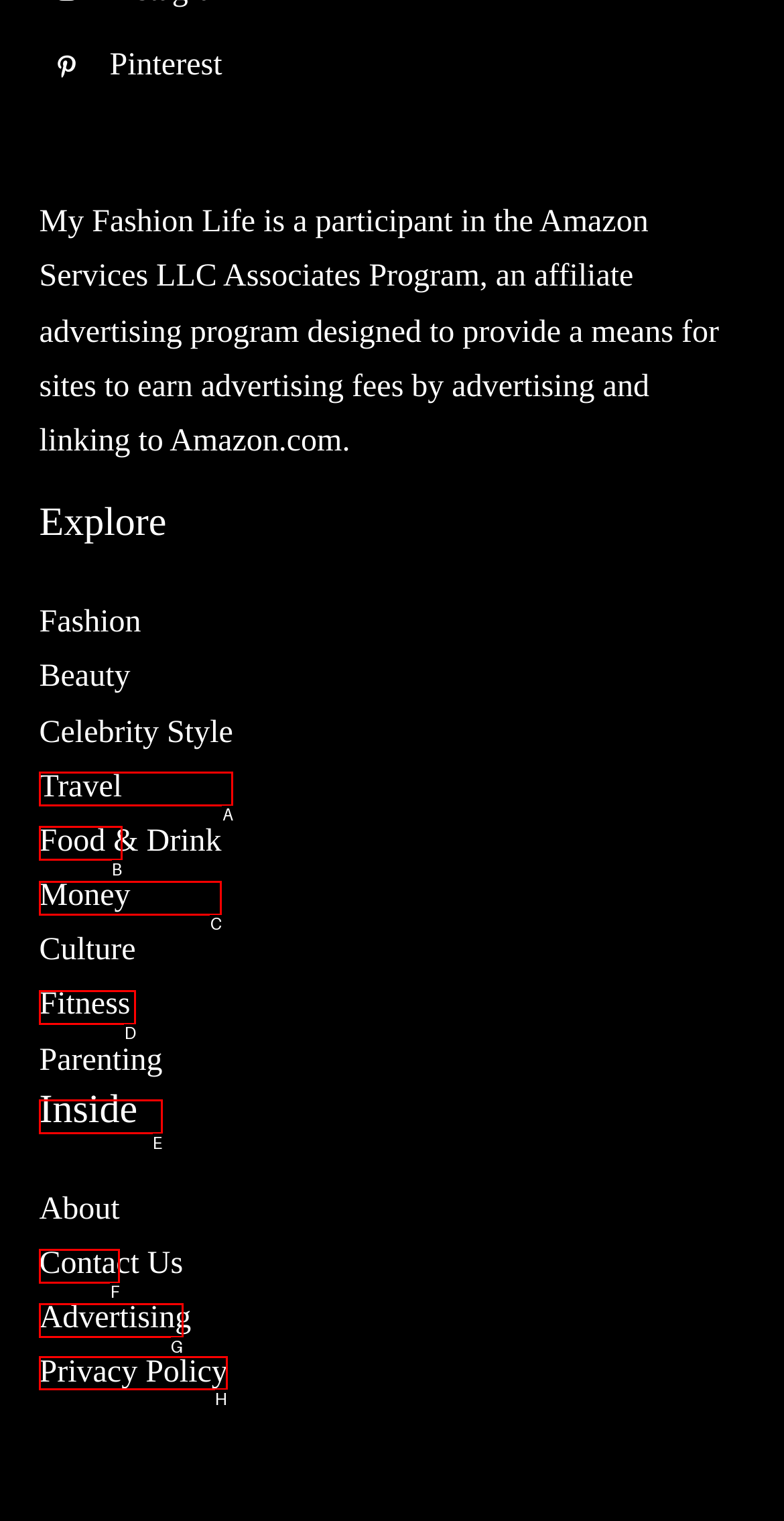Determine the letter of the element you should click to carry out the task: View Privacy Policy
Answer with the letter from the given choices.

H